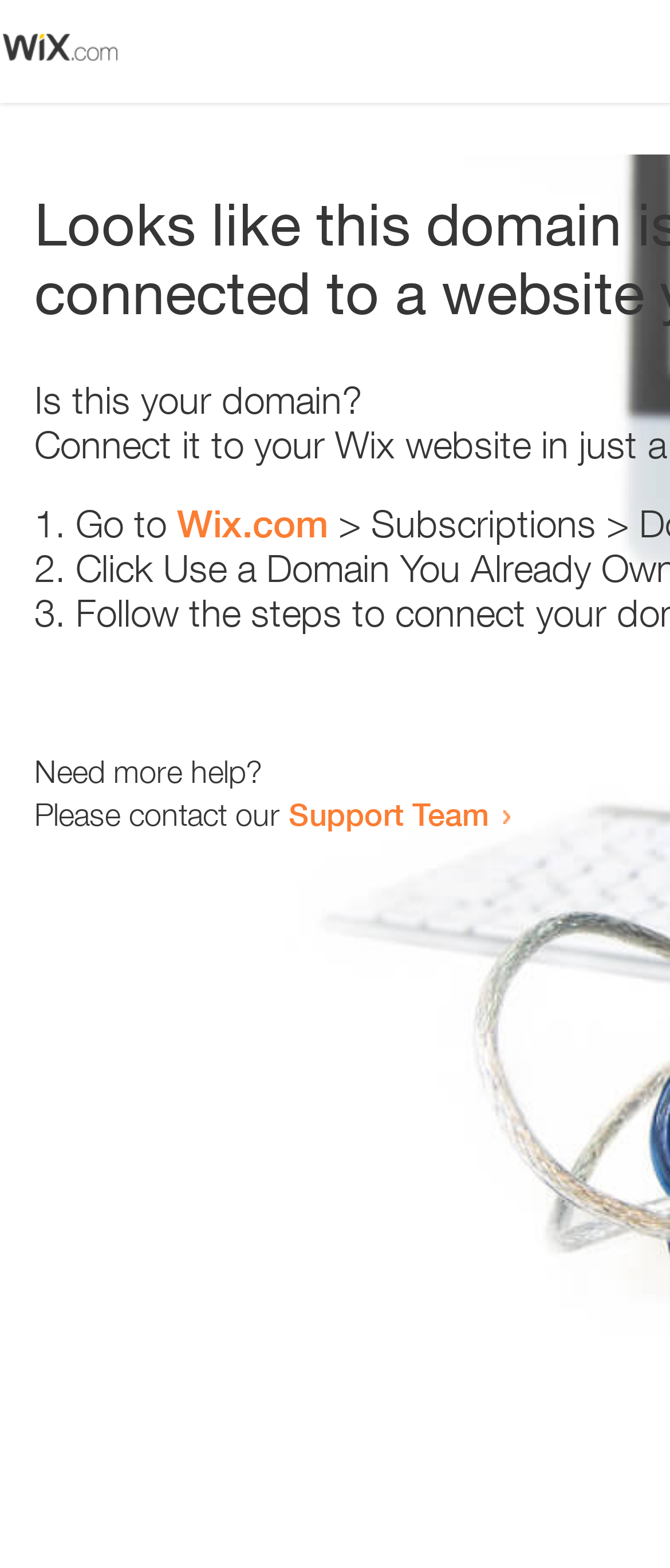Identify the bounding box of the HTML element described here: "Support Team". Provide the coordinates as four float numbers between 0 and 1: [left, top, right, bottom].

[0.431, 0.507, 0.731, 0.531]